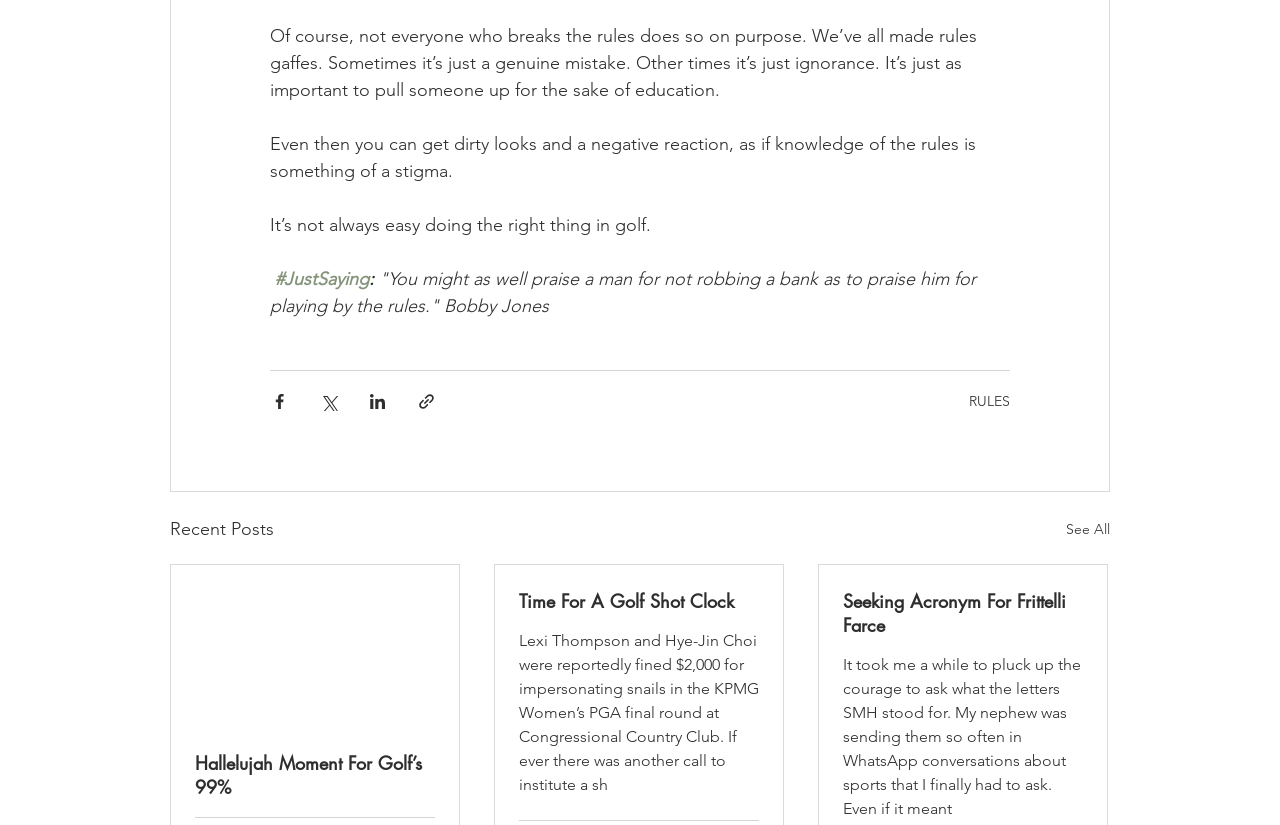Provide the bounding box coordinates of the HTML element described by the text: "RULES". The coordinates should be in the format [left, top, right, bottom] with values between 0 and 1.

[0.757, 0.475, 0.789, 0.497]